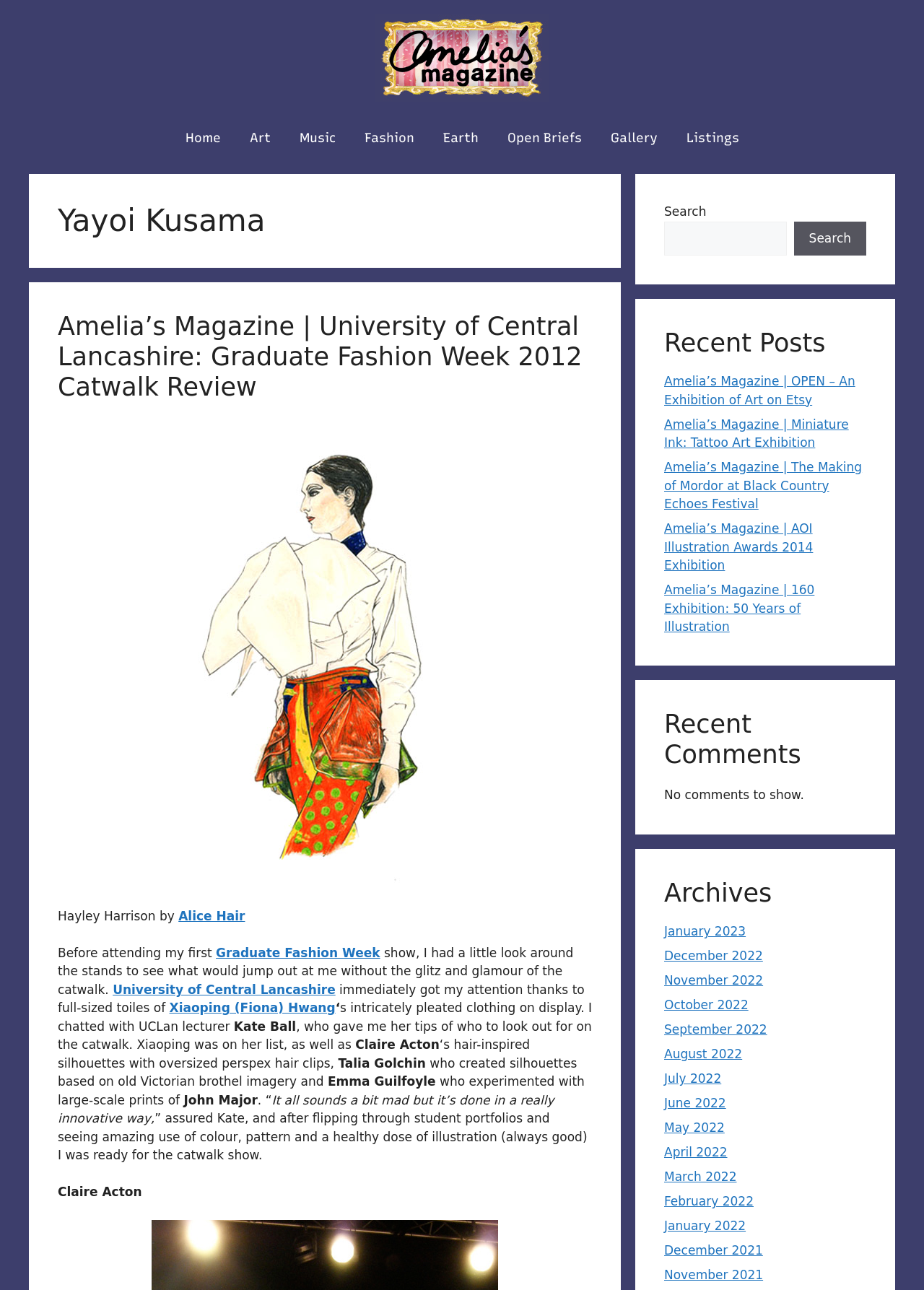Consider the image and give a detailed and elaborate answer to the question: 
What is the purpose of the search box?

Based on the webpage structure, I found a search box element with a static text element 'Search' nearby, which suggests that the purpose of the search box is to search the website.